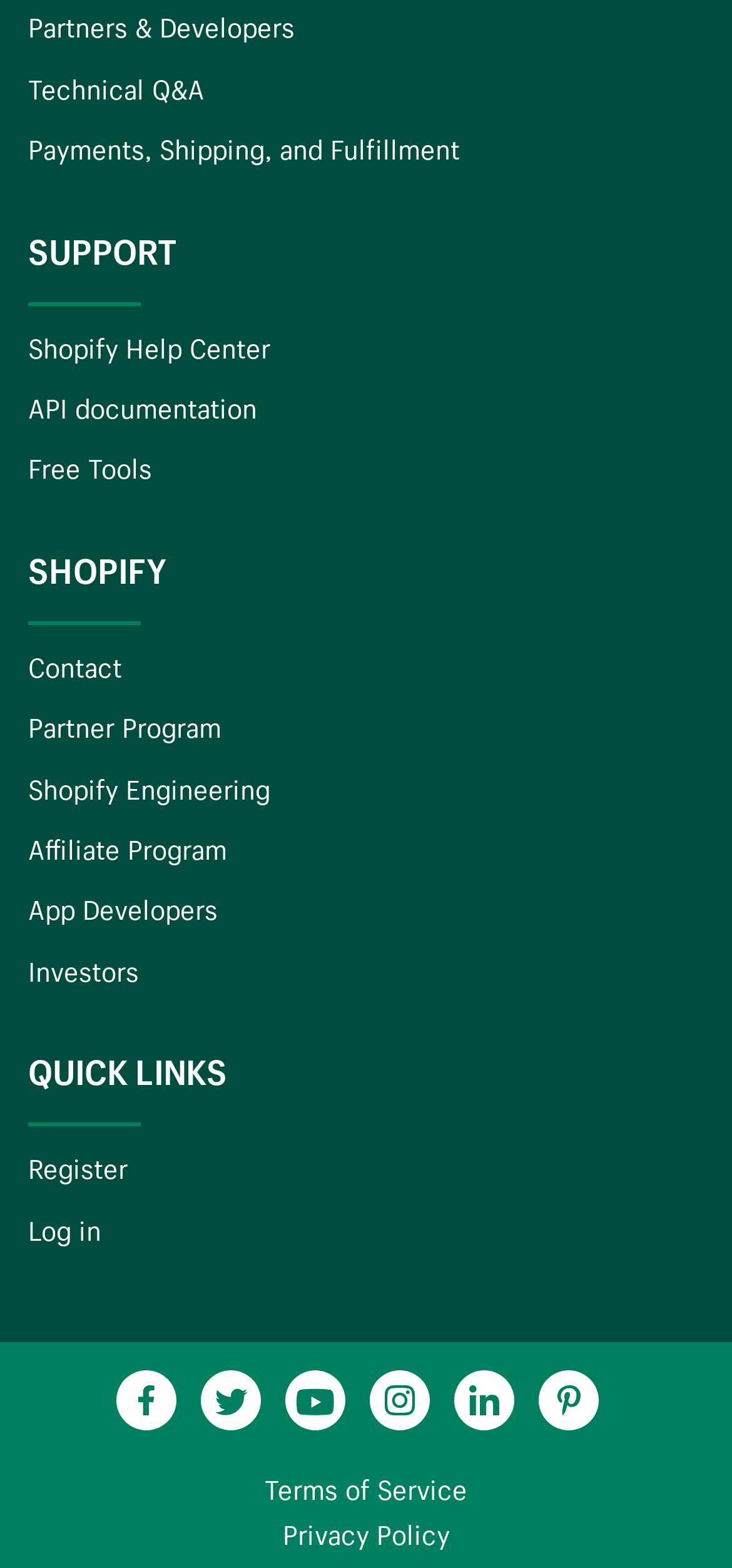Identify the bounding box for the given UI element using the description provided. Coordinates should be in the format (top-left x, top-left y, bottom-right x, bottom-right y) and must be between 0 and 1. Here is the description: Payments, Shipping, and Fulfillment

[0.038, 0.084, 0.628, 0.107]